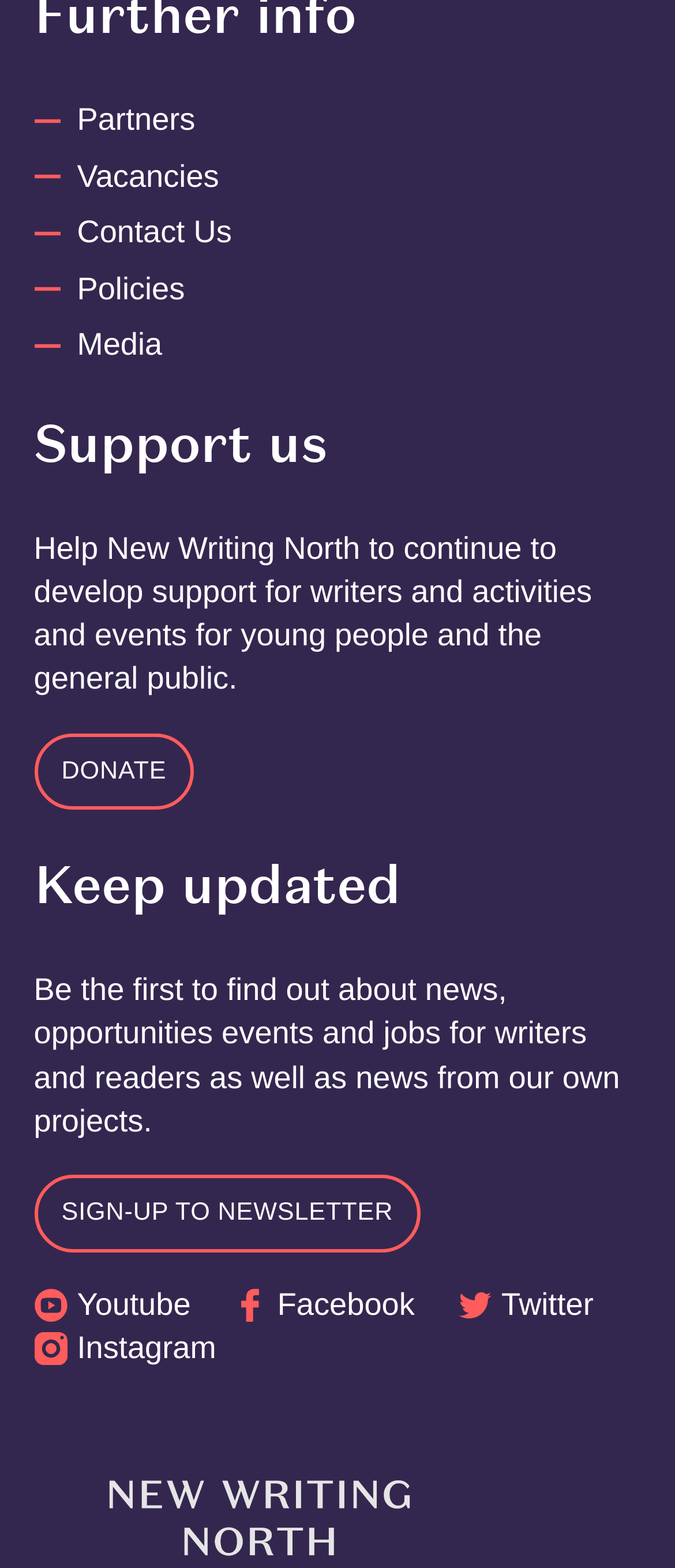Please identify the bounding box coordinates of the area that needs to be clicked to follow this instruction: "Sign up to the newsletter".

[0.05, 0.75, 0.623, 0.798]